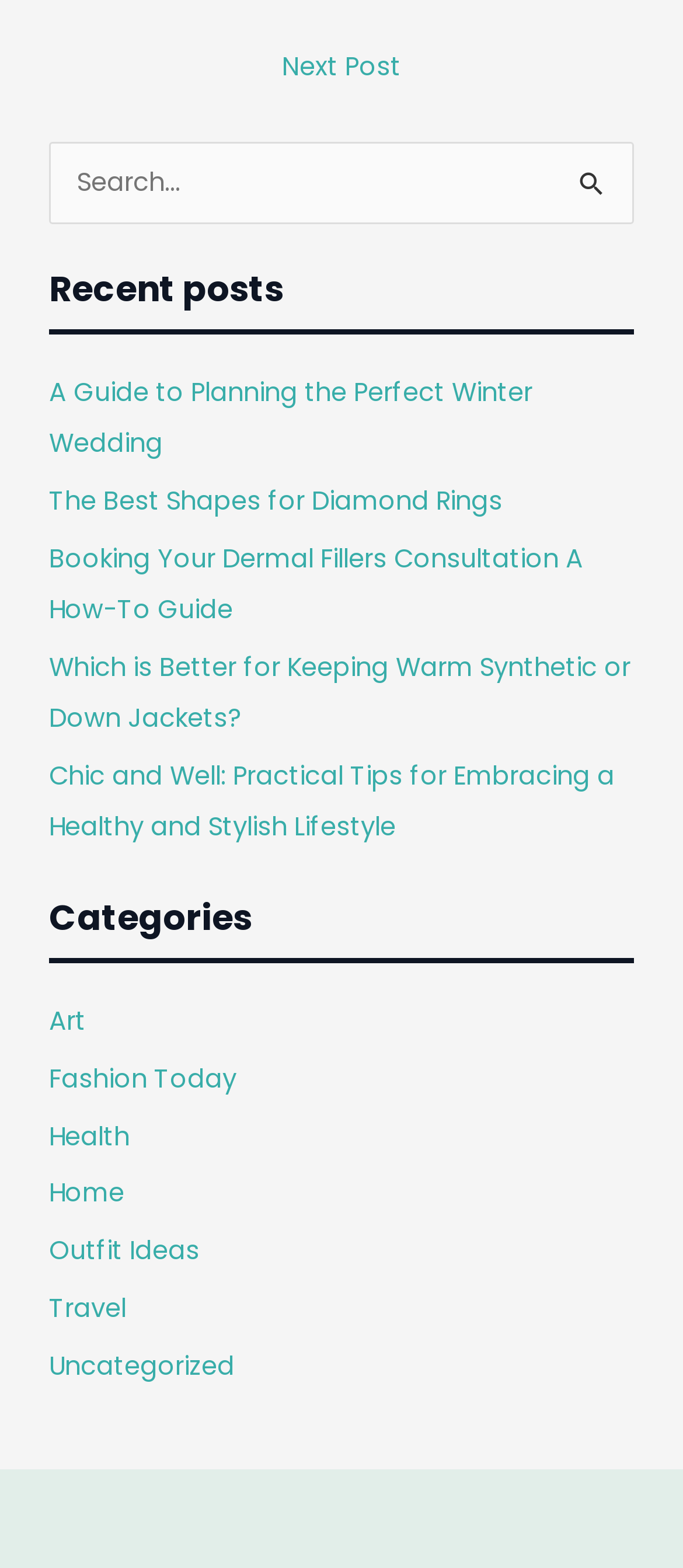Identify the bounding box coordinates of the element to click to follow this instruction: 'View posts in the 'Art' category'. Ensure the coordinates are four float values between 0 and 1, provided as [left, top, right, bottom].

[0.071, 0.64, 0.125, 0.662]